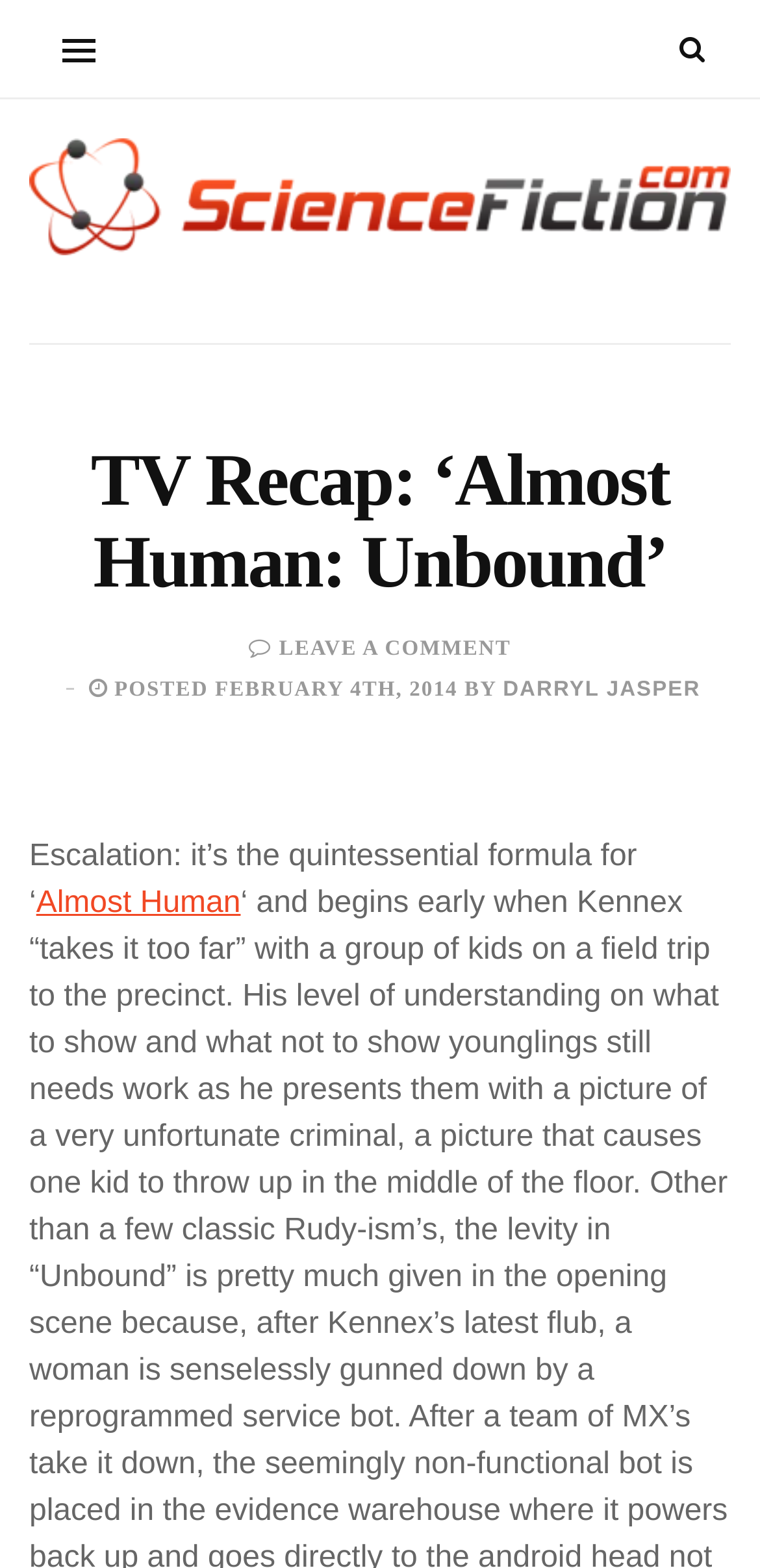What is the name of the TV show being recapped?
Please give a detailed and elaborate answer to the question based on the image.

I found the answer by looking at the text content of the link element with the text 'Almost Human' which is located at the bottom of the webpage, indicating that it is the main topic of the recap.